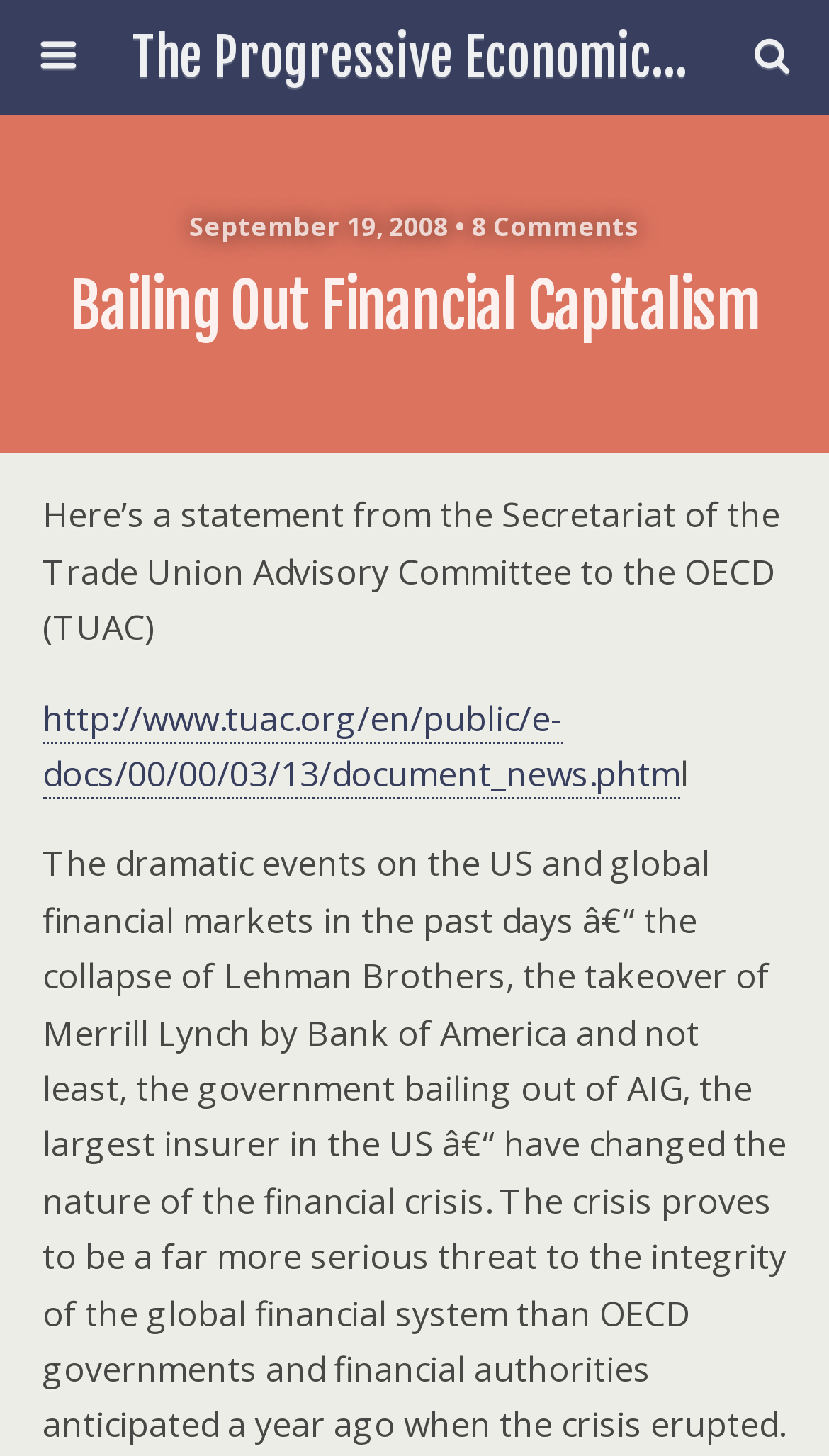Given the element description http://www.tuac.org/en/public/e-docs/00/00/03/13/document_news.phtm, identify the bounding box coordinates for the UI element on the webpage screenshot. The format should be (top-left x, top-left y, bottom-right x, bottom-right y), with values between 0 and 1.

[0.051, 0.477, 0.821, 0.549]